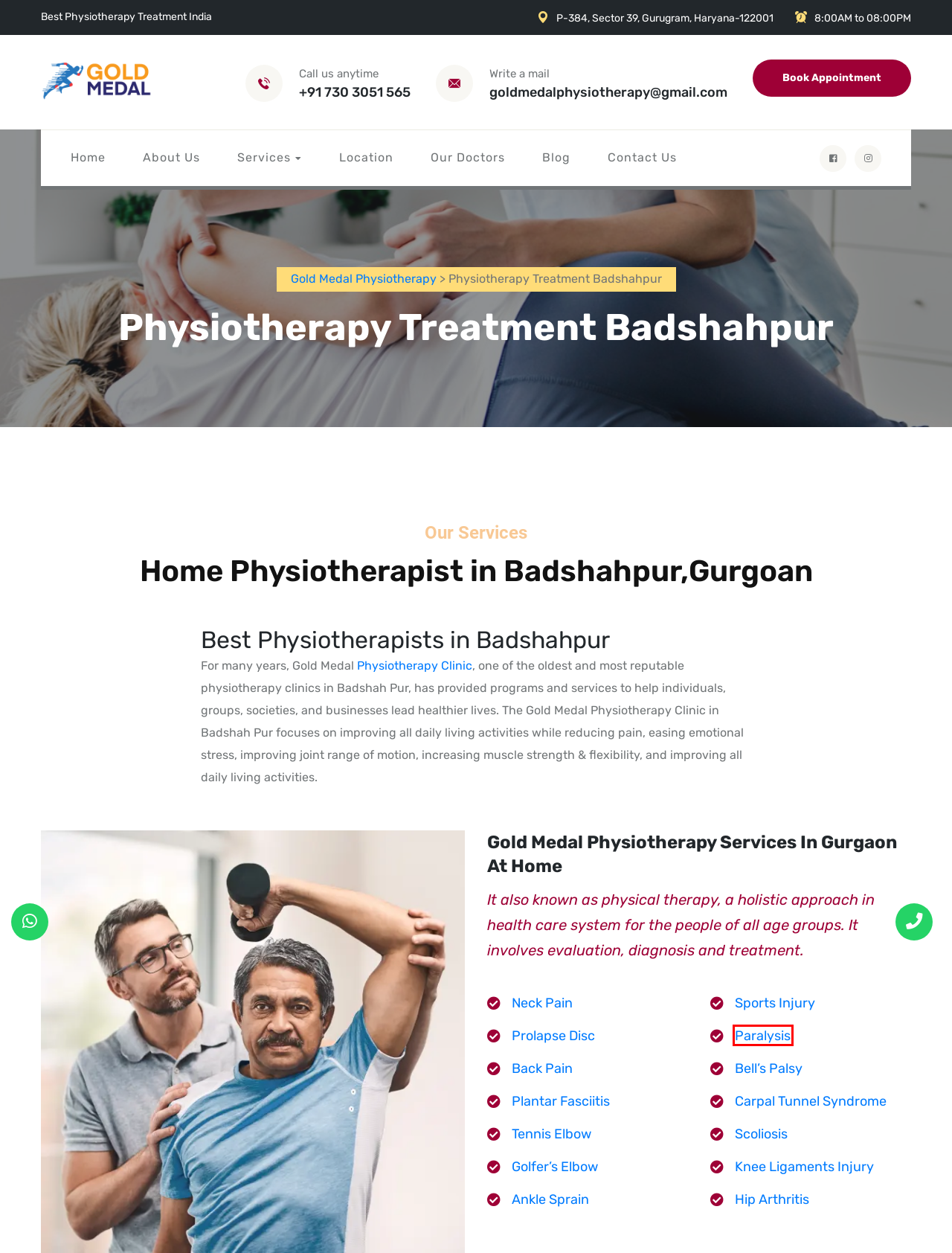You have a screenshot of a webpage with a red bounding box around an element. Identify the webpage description that best fits the new page that appears after clicking the selected element in the red bounding box. Here are the candidates:
A. Best Doctor for Scoliosis Physiotherapy Treatment in Gurgaon near me
B. Sports Injury Physiotherapy Treatment in Gurgaon Near me
C. Our Doctors - Gold Medal Physiotherapy
D. Best Slipped Disc Treatment Doctor in Gurgaon near me
E. Carpal Tunnel Syndrome Treatment Gurgaon at Home
F. Blog - Gold Medal Physiotherapy
G. Best Doctors For Paralysis Physiotherapy Treatment In Gurgaon Near me
H. Best Doctors For Hip Arthritis Physiotherapy Treatment In Gurgaon Near me

G